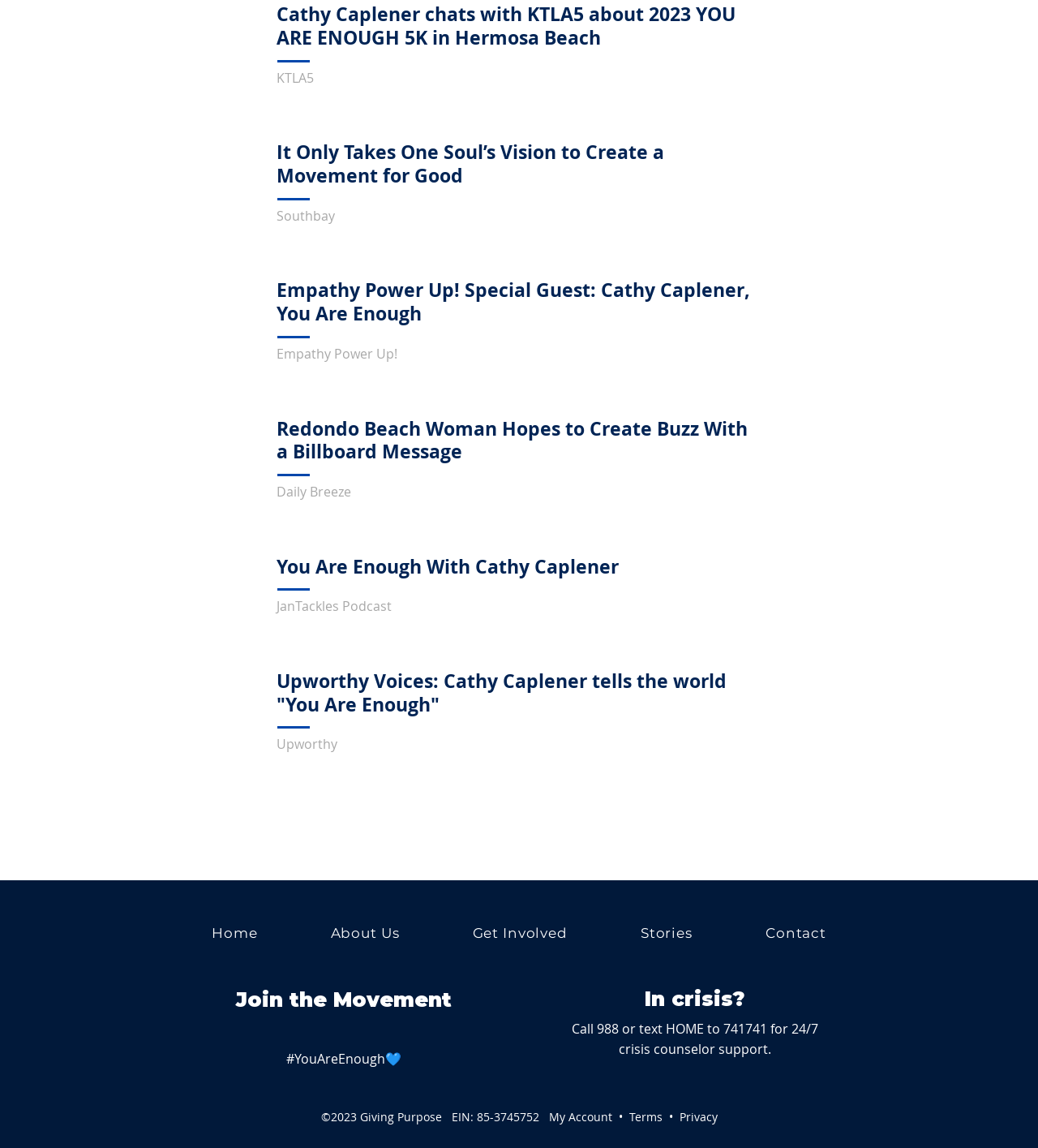Can you identify the bounding box coordinates of the clickable region needed to carry out this instruction: 'Learn about the You Are Enough movement'? The coordinates should be four float numbers within the range of 0 to 1, stated as [left, top, right, bottom].

[0.266, 0.482, 0.596, 0.504]